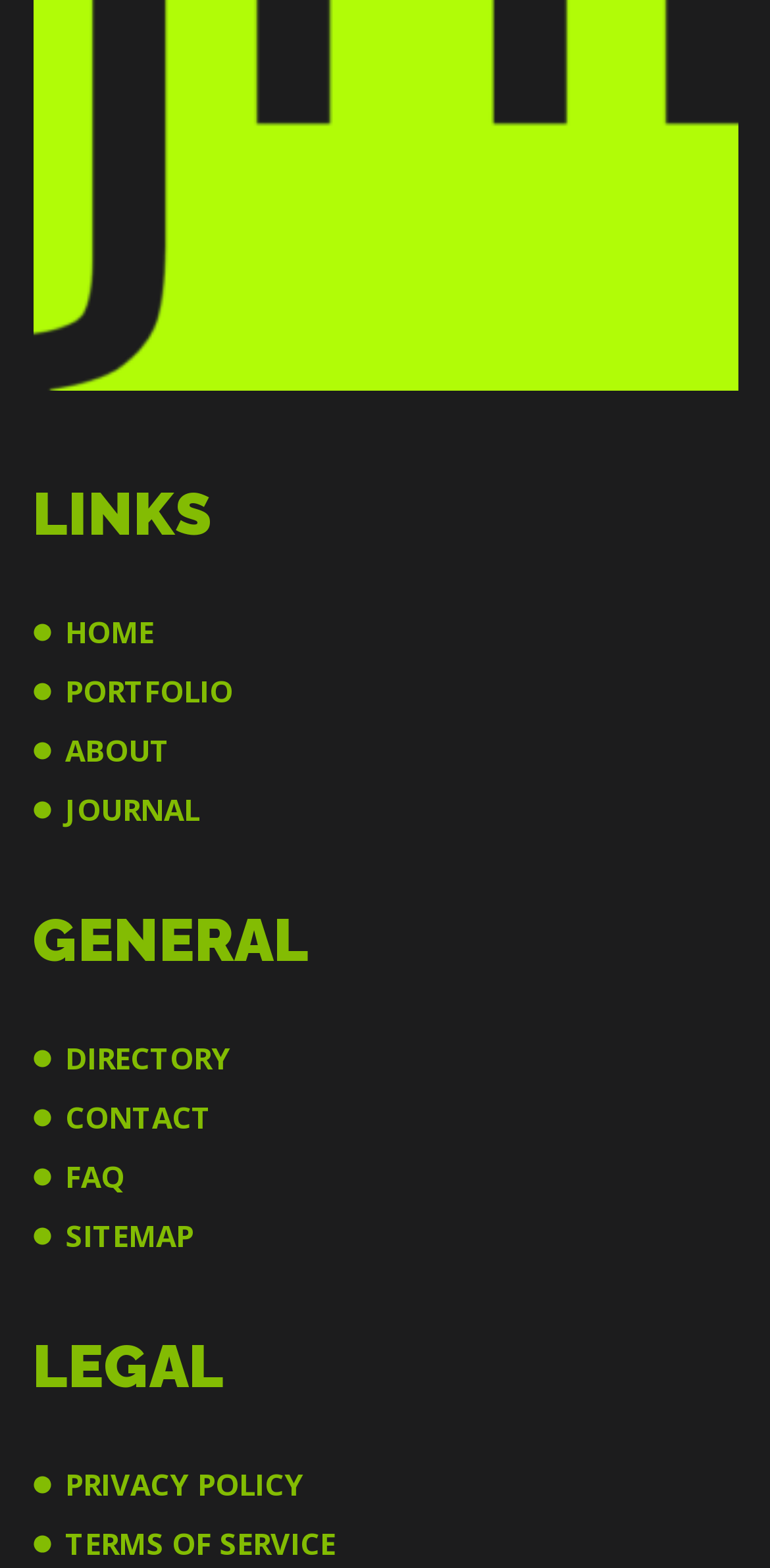How many main categories are there?
Using the information from the image, give a concise answer in one word or a short phrase.

3